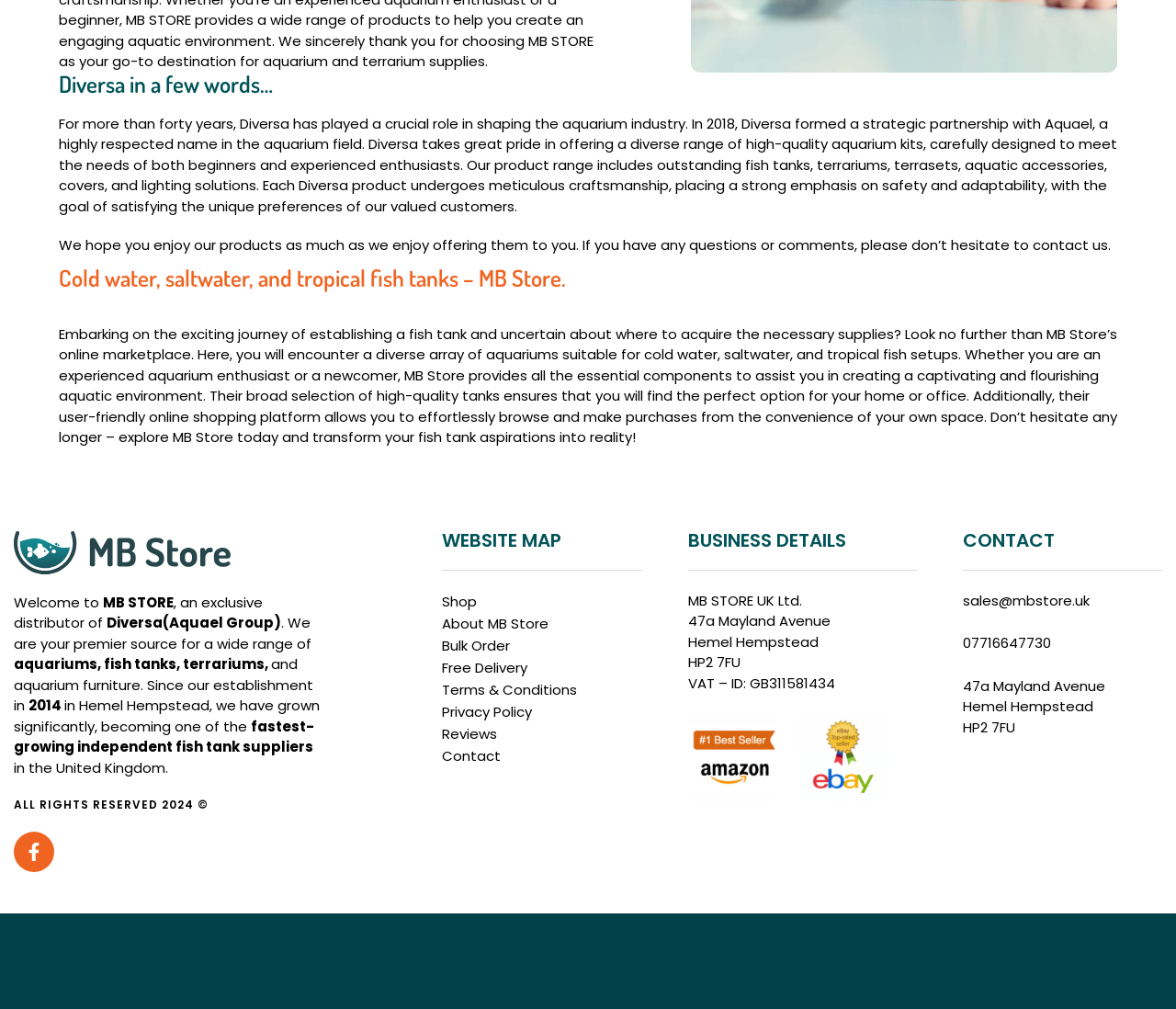Using the description "Bulk Order", locate and provide the bounding box of the UI element.

[0.376, 0.629, 0.491, 0.651]